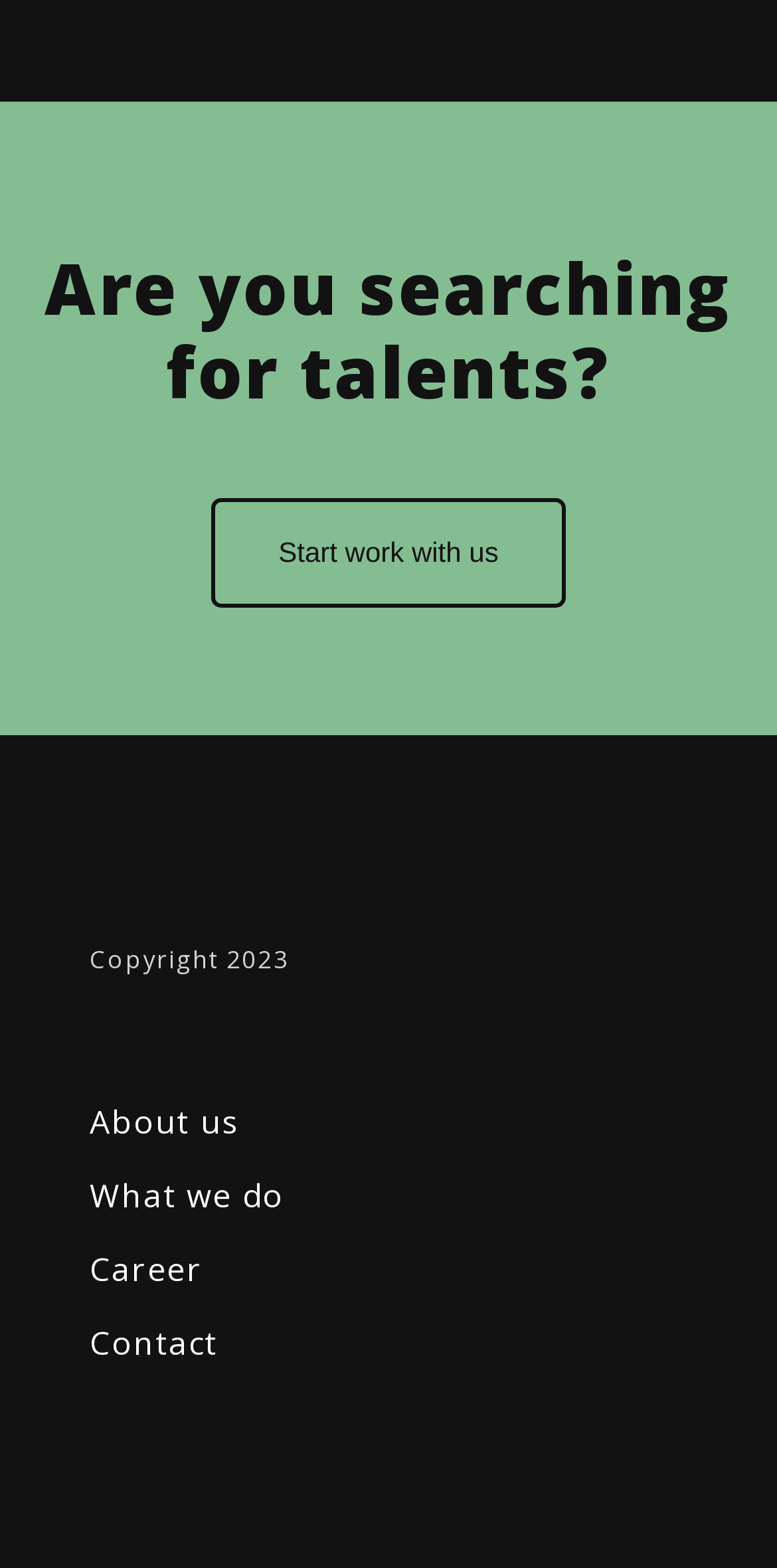What is the copyright year of this website?
Give a comprehensive and detailed explanation for the question.

The copyright year of this website is 2023, as stated in the StaticText element 'Copyright 2023'.